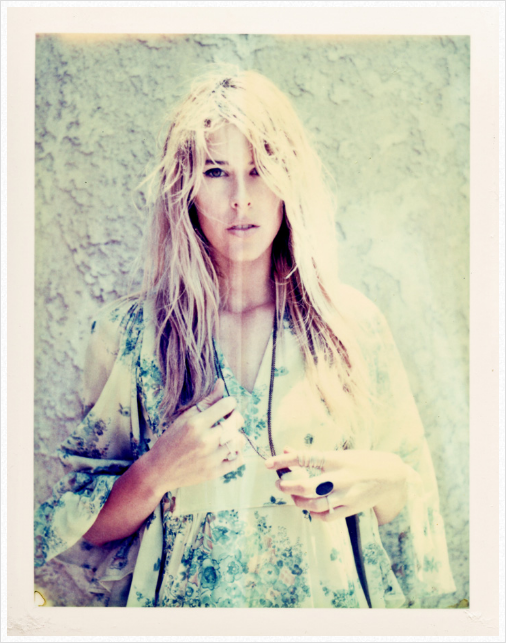What is the overall mood of the photograph?
Please provide a single word or phrase as your answer based on the screenshot.

Dreamy